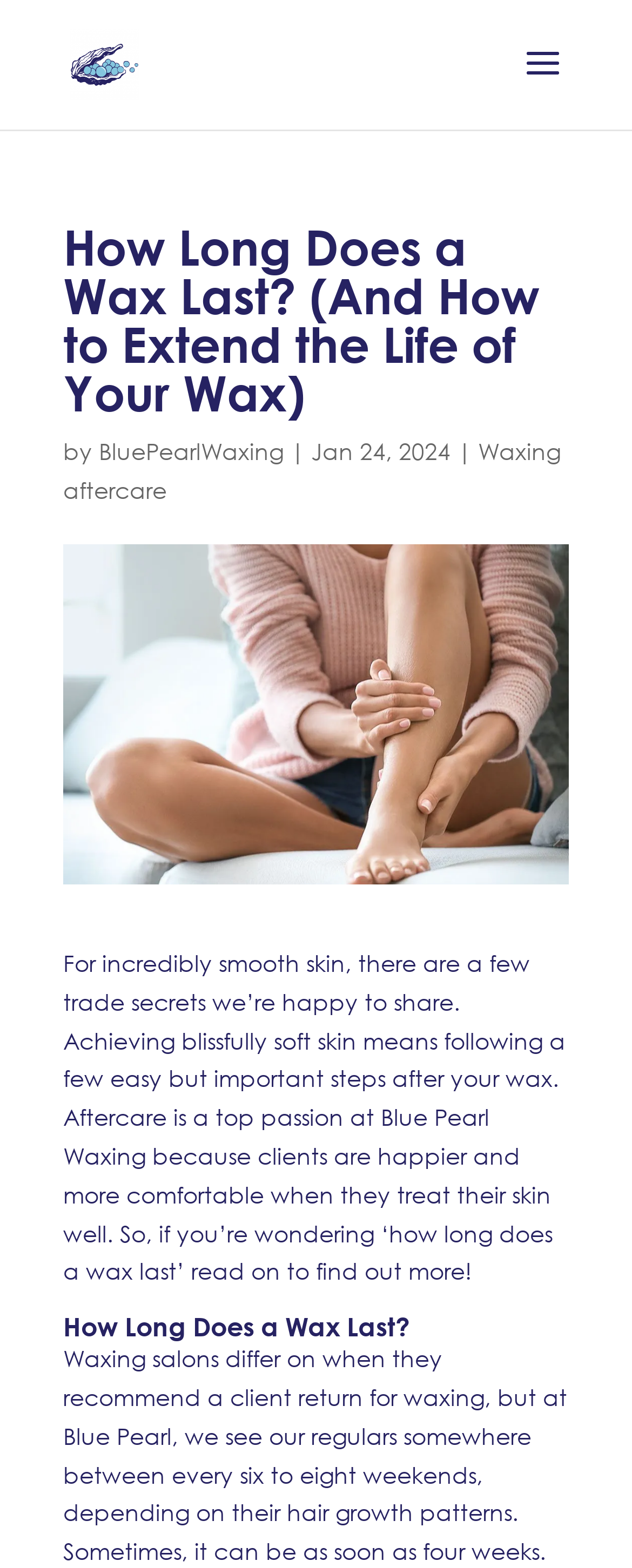Answer with a single word or phrase: 
What is the purpose of aftercare at Blue Pearl Waxing?

Clients are happier and more comfortable